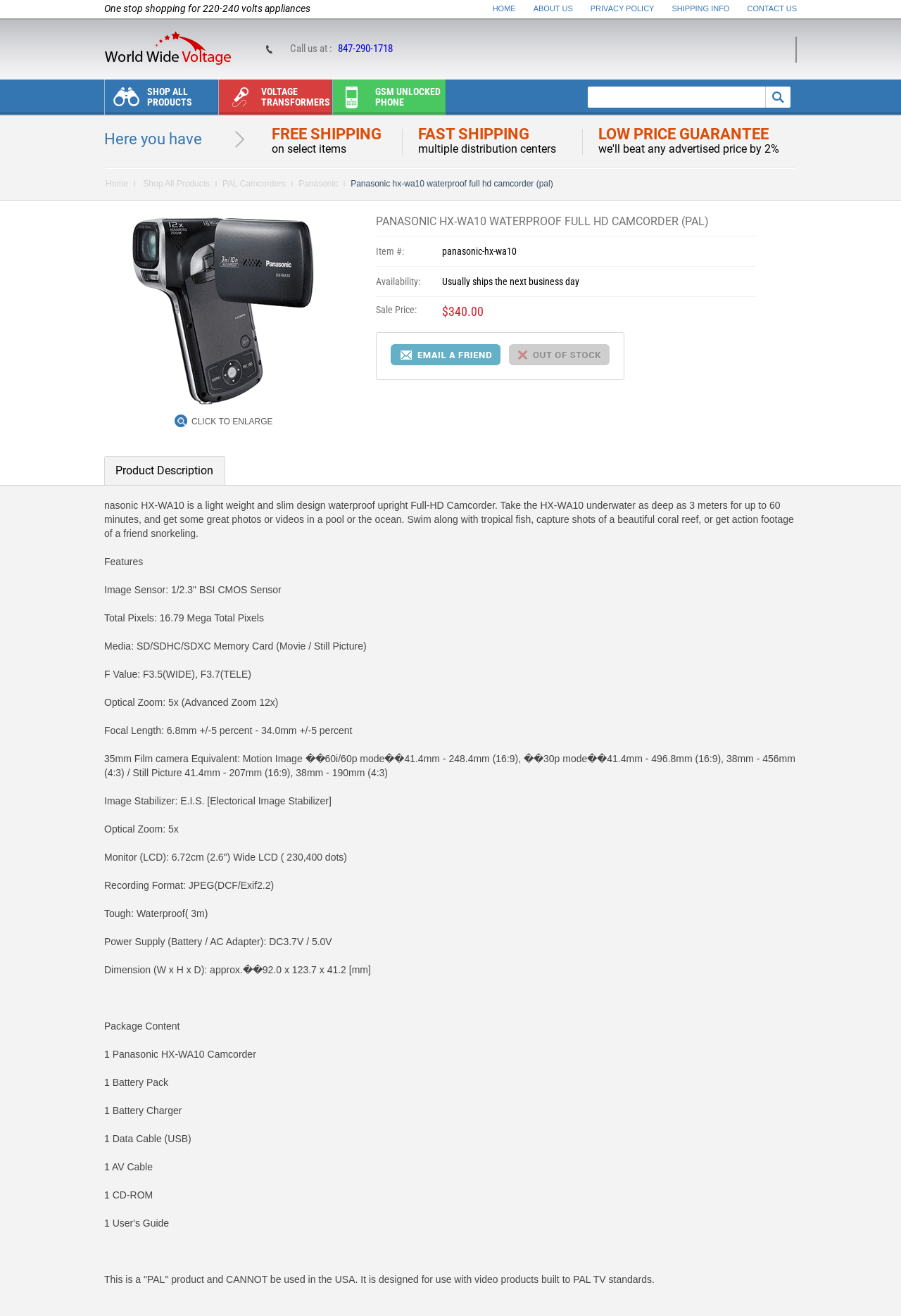Please provide a comprehensive response to the question below by analyzing the image: 
What is the maximum depth the camcorder can go underwater?

I found the answer by reading the product description, which states that the camcorder can go underwater as deep as 3 meters for up to 60 minutes.